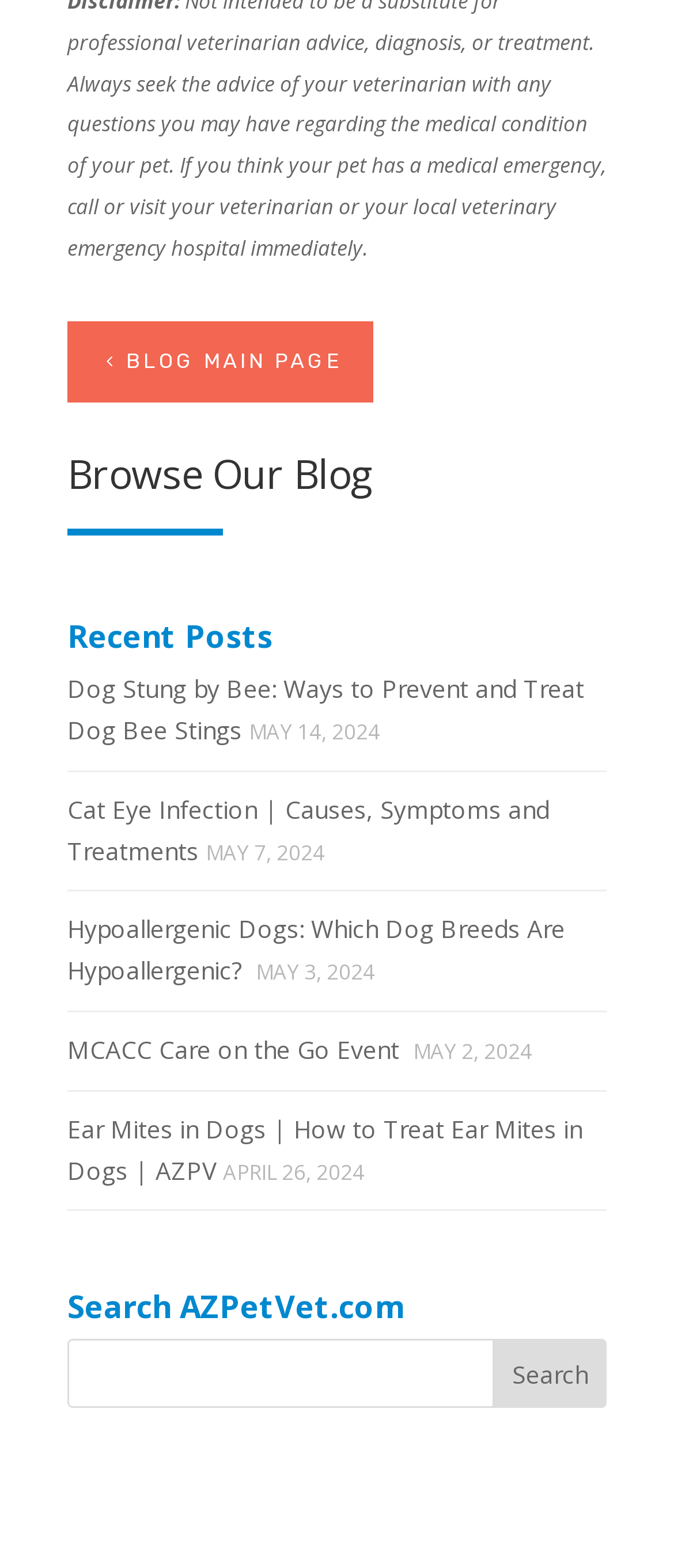Please find the bounding box for the UI element described by: "繁體中文".

None